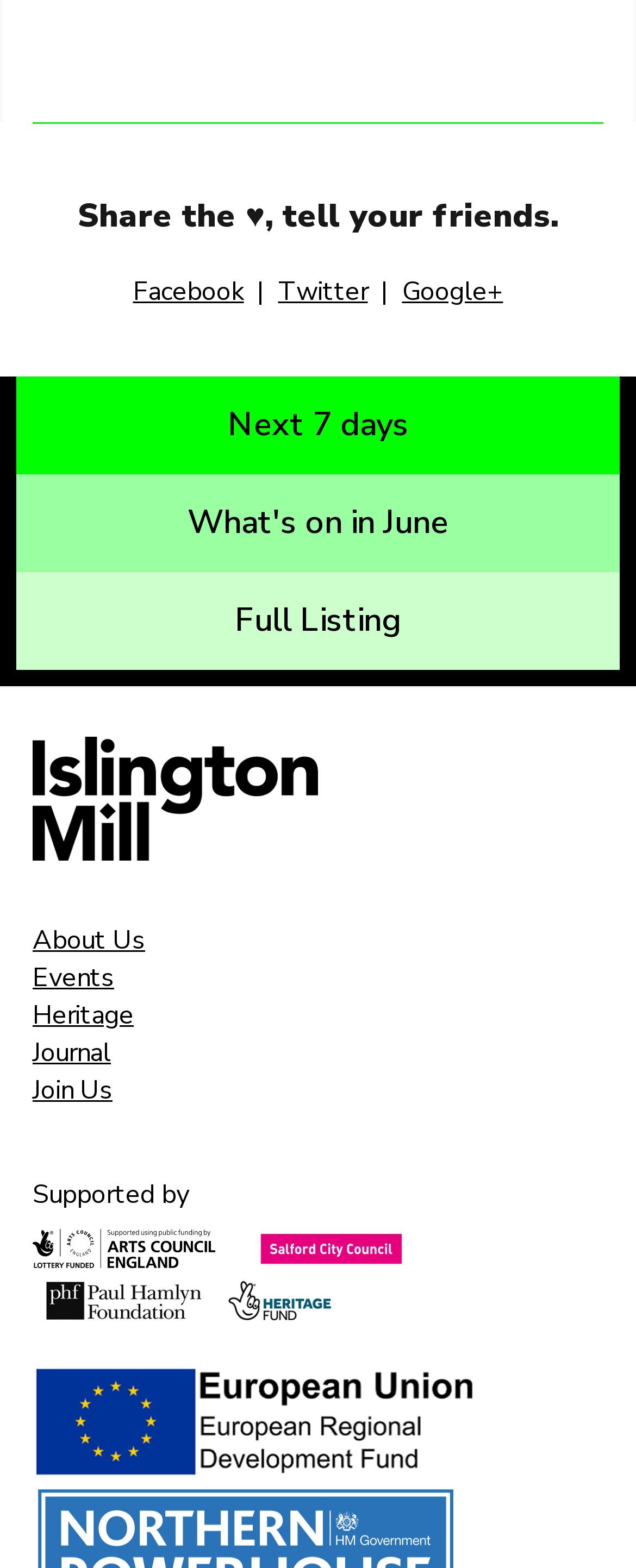Please identify the bounding box coordinates of the element that needs to be clicked to execute the following command: "Explore the full listing". Provide the bounding box using four float numbers between 0 and 1, formatted as [left, top, right, bottom].

[0.026, 0.365, 0.974, 0.427]